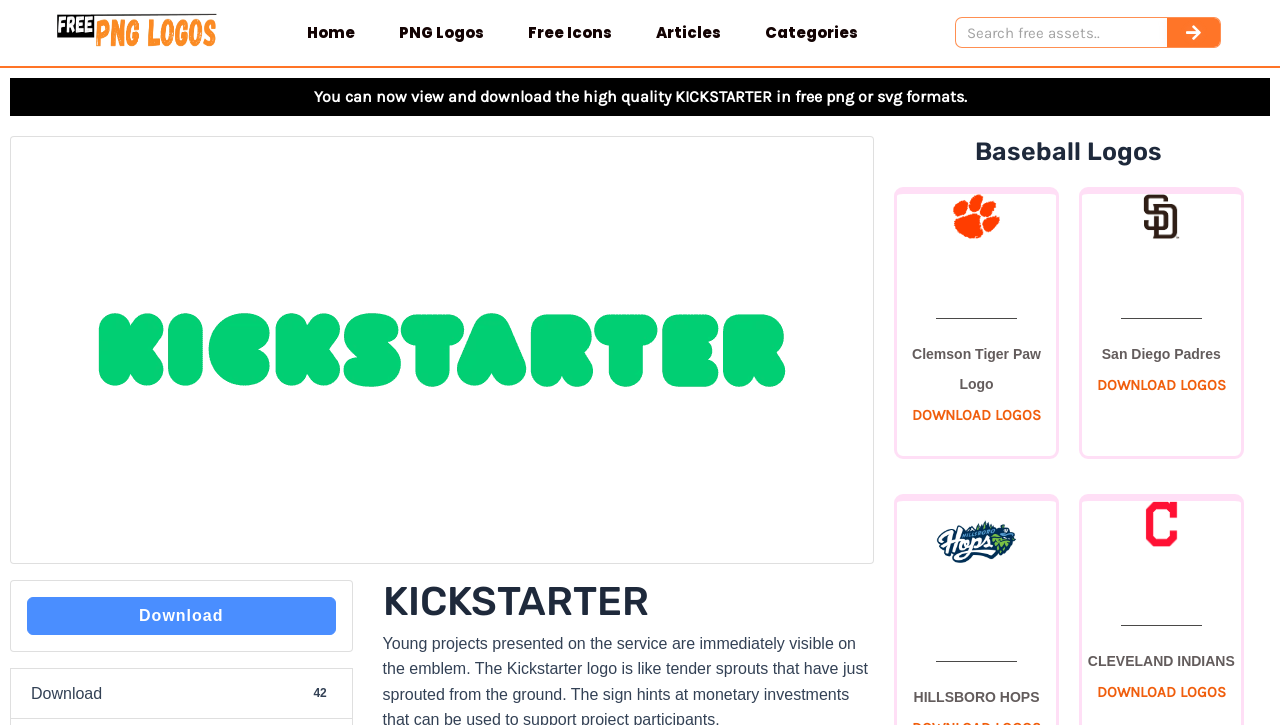Determine the bounding box coordinates of the clickable area required to perform the following instruction: "Search for logos". The coordinates should be represented as four float numbers between 0 and 1: [left, top, right, bottom].

[0.746, 0.023, 0.954, 0.066]